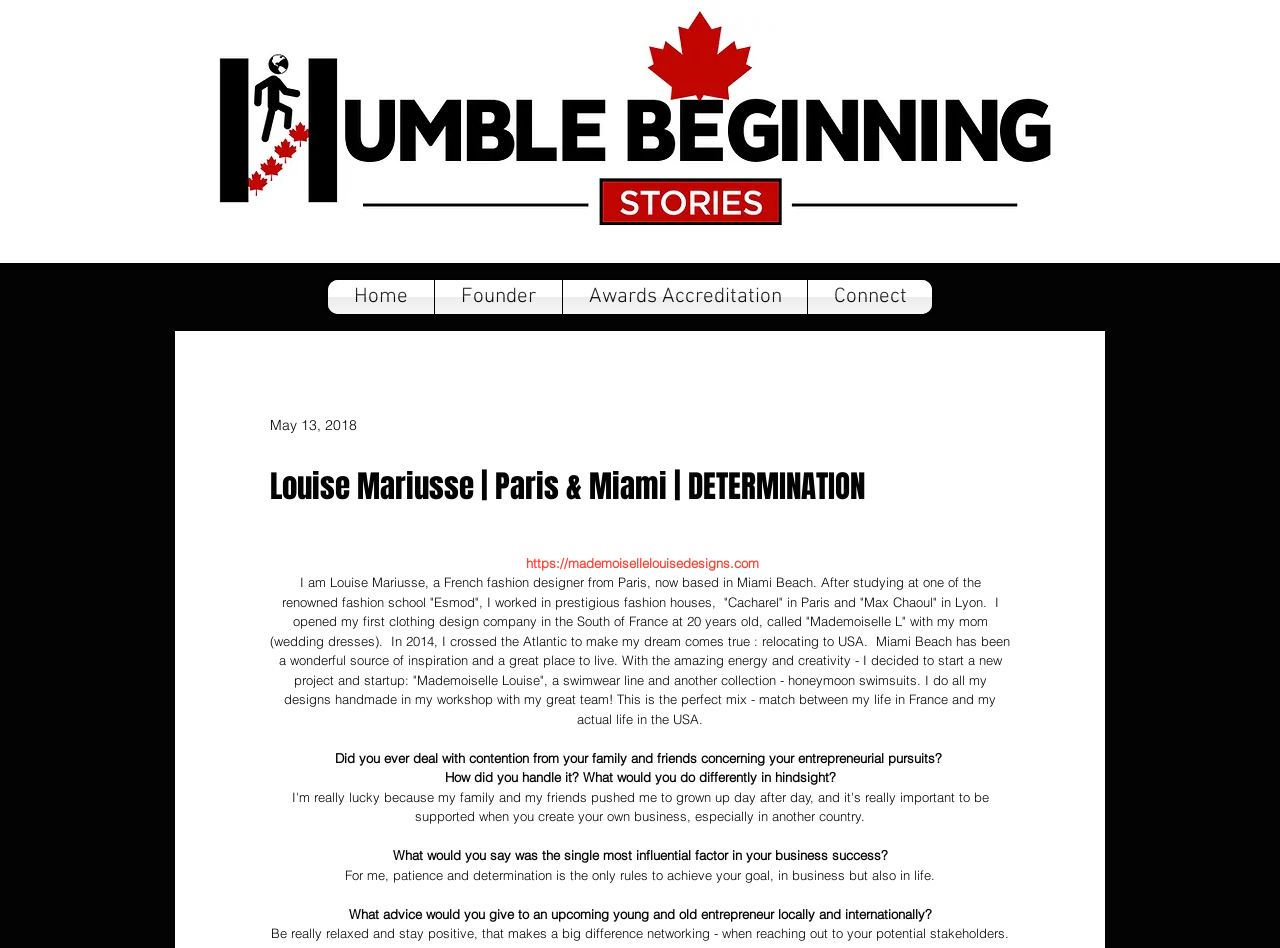Could you identify the text that serves as the heading for this webpage?

Louise Mariusse | Paris & Miami | DETERMINATION